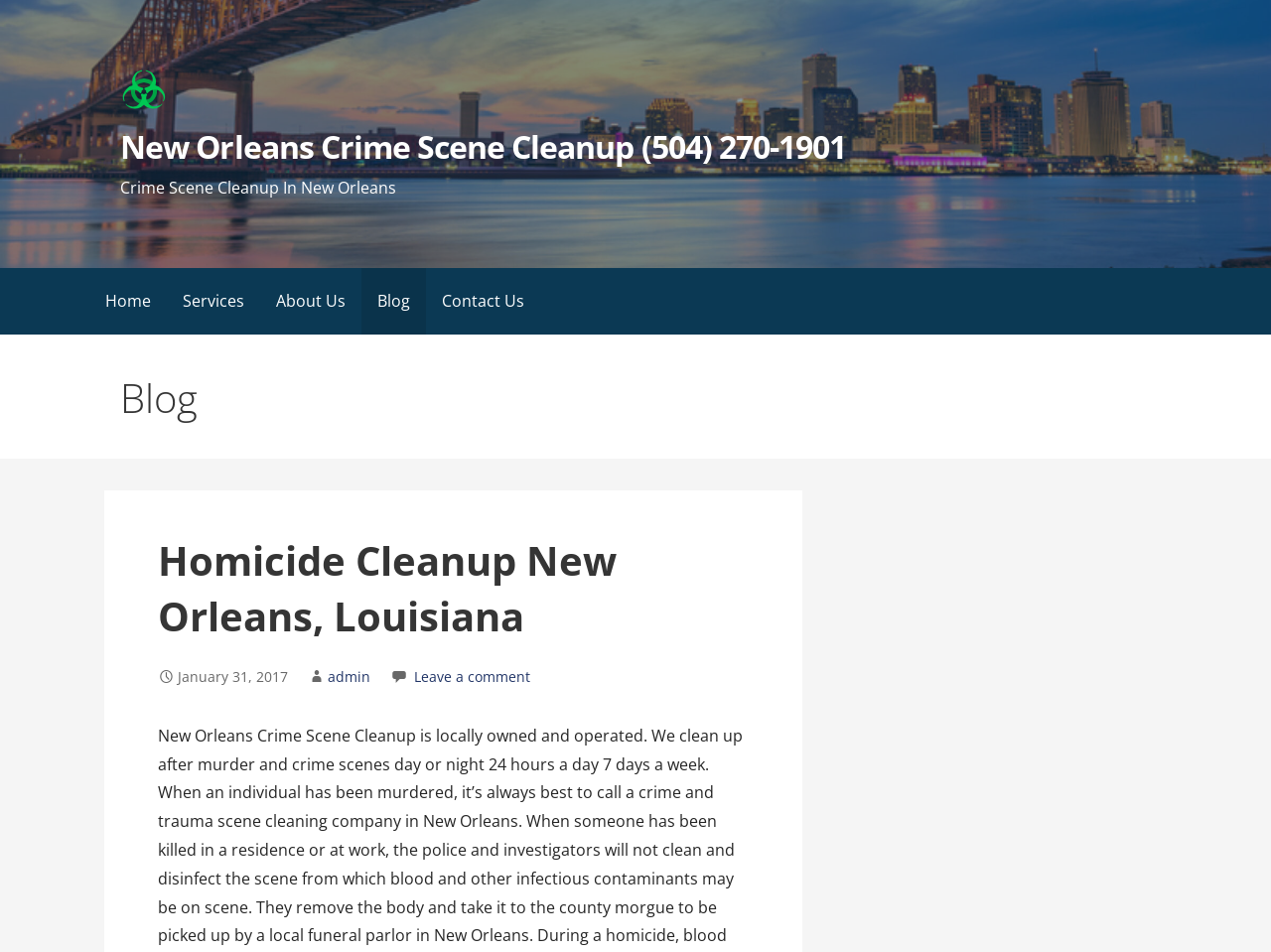What is the company's phone number?
Please give a detailed and thorough answer to the question, covering all relevant points.

The company's phone number can be found in the top-left corner of the webpage, next to the company's name, 'New Orleans Crime Scene Cleanup'.